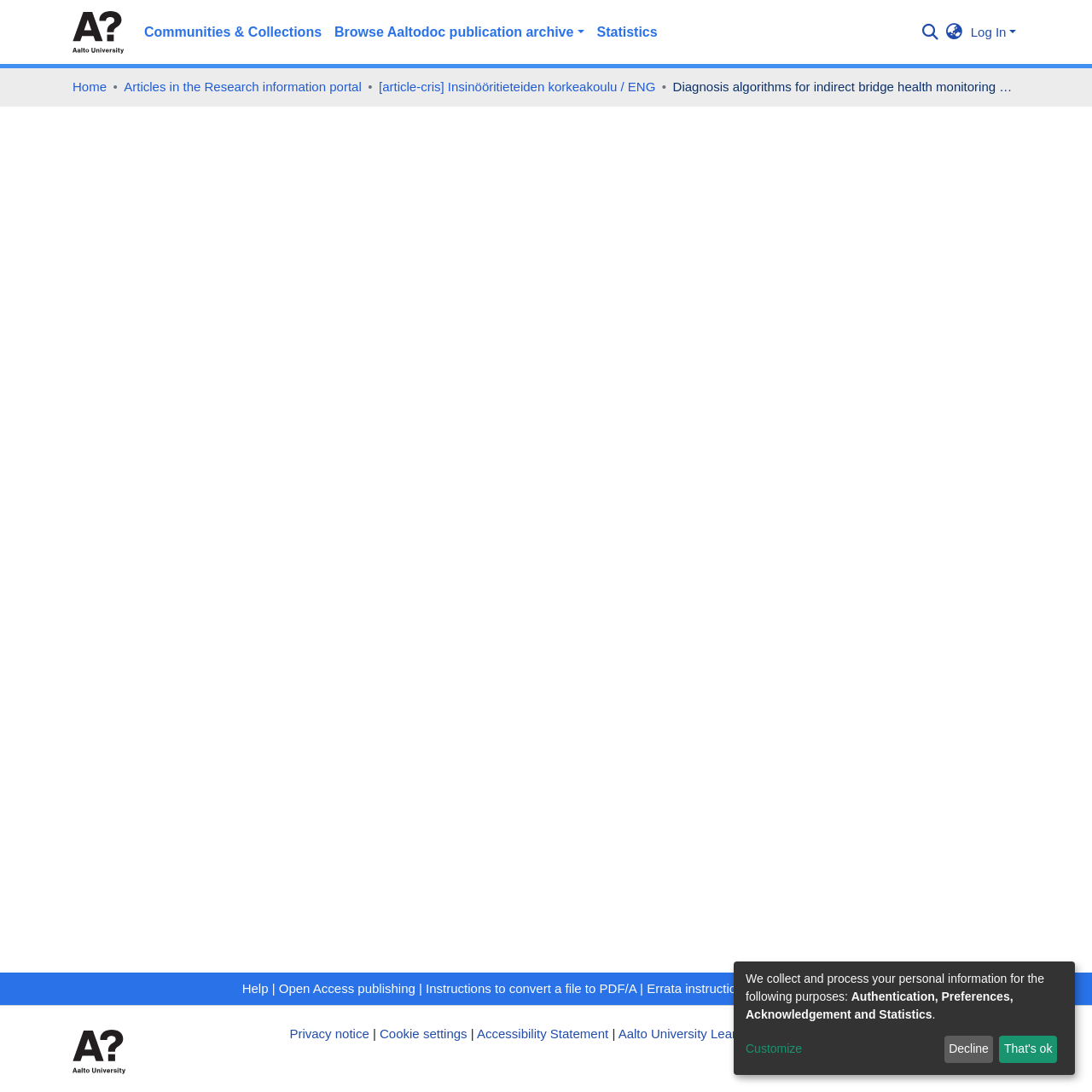Provide the bounding box coordinates for the UI element that is described as: "aria-label="Search" name="query"".

[0.838, 0.014, 0.862, 0.042]